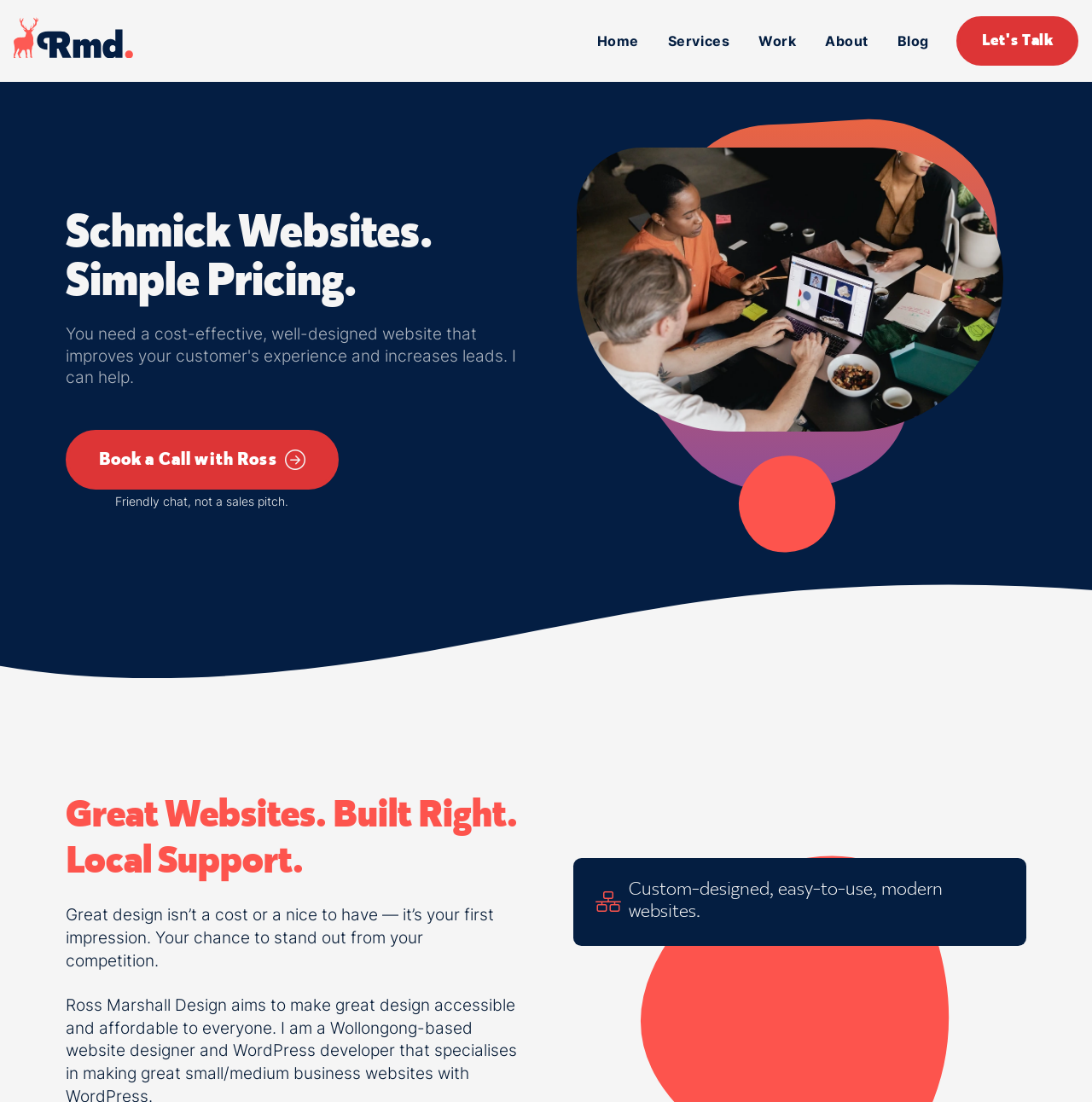Reply to the question with a brief word or phrase: What is the name of the website design company?

Ross Marshall Design